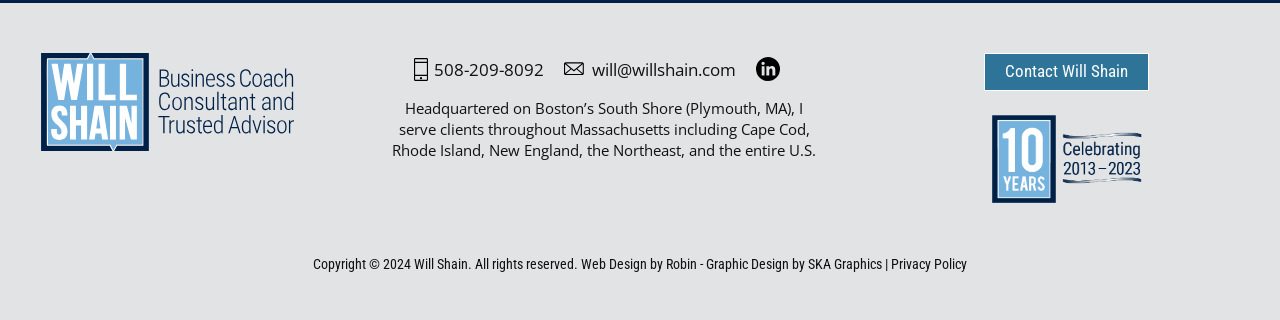What is the phone number to contact Will Shain?
Can you provide an in-depth and detailed response to the question?

The phone number is provided as a link on the webpage, which is '508-209-8092'.